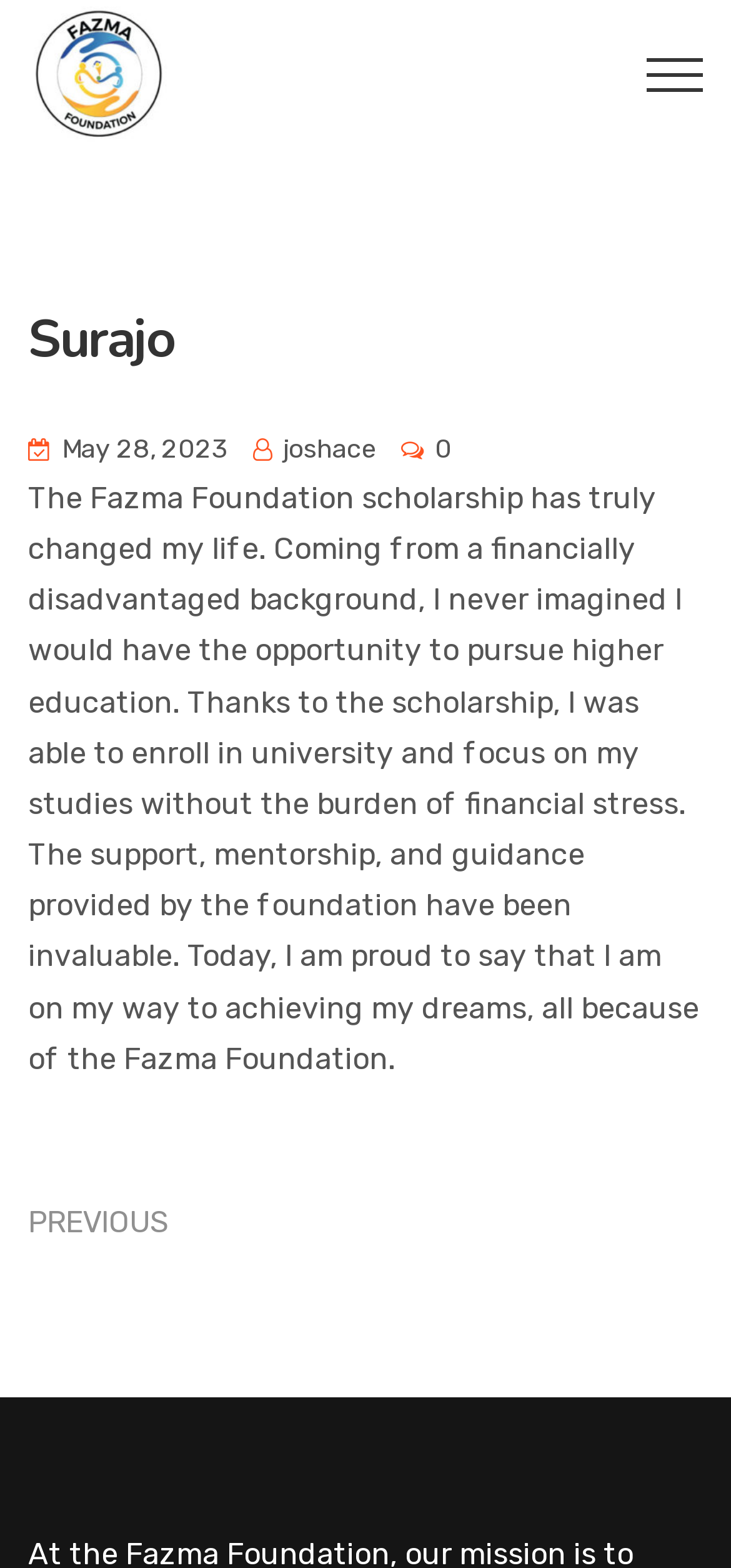Using the details in the image, give a detailed response to the question below:
What is the name of the foundation?

The name of the foundation can be found in the link element with the text 'FAZMA Foundation' at the top of the webpage, which is also the logo of the foundation.